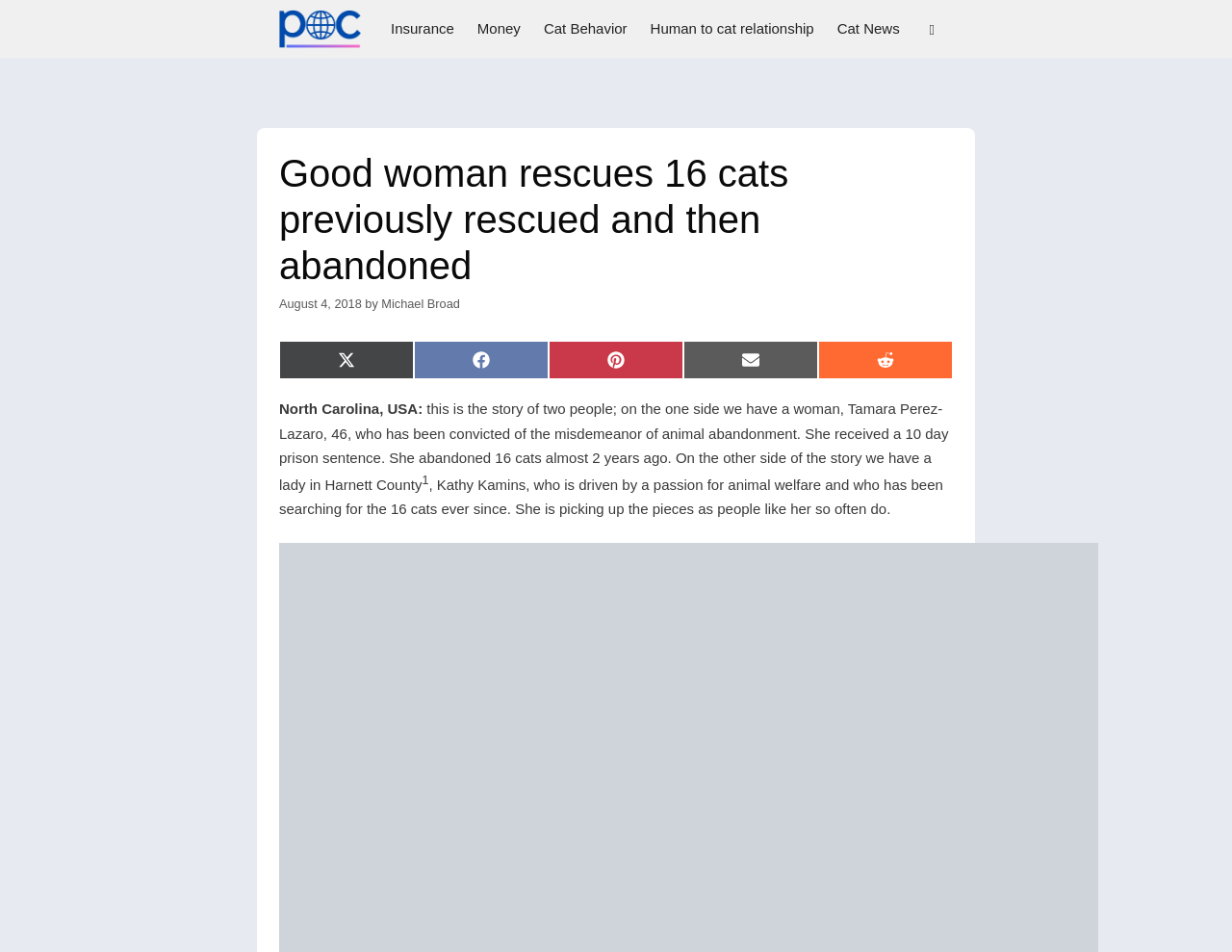Please determine the bounding box coordinates of the area that needs to be clicked to complete this task: 'Click on the 'Michael Broad' link'. The coordinates must be four float numbers between 0 and 1, formatted as [left, top, right, bottom].

[0.227, 0.0, 0.301, 0.061]